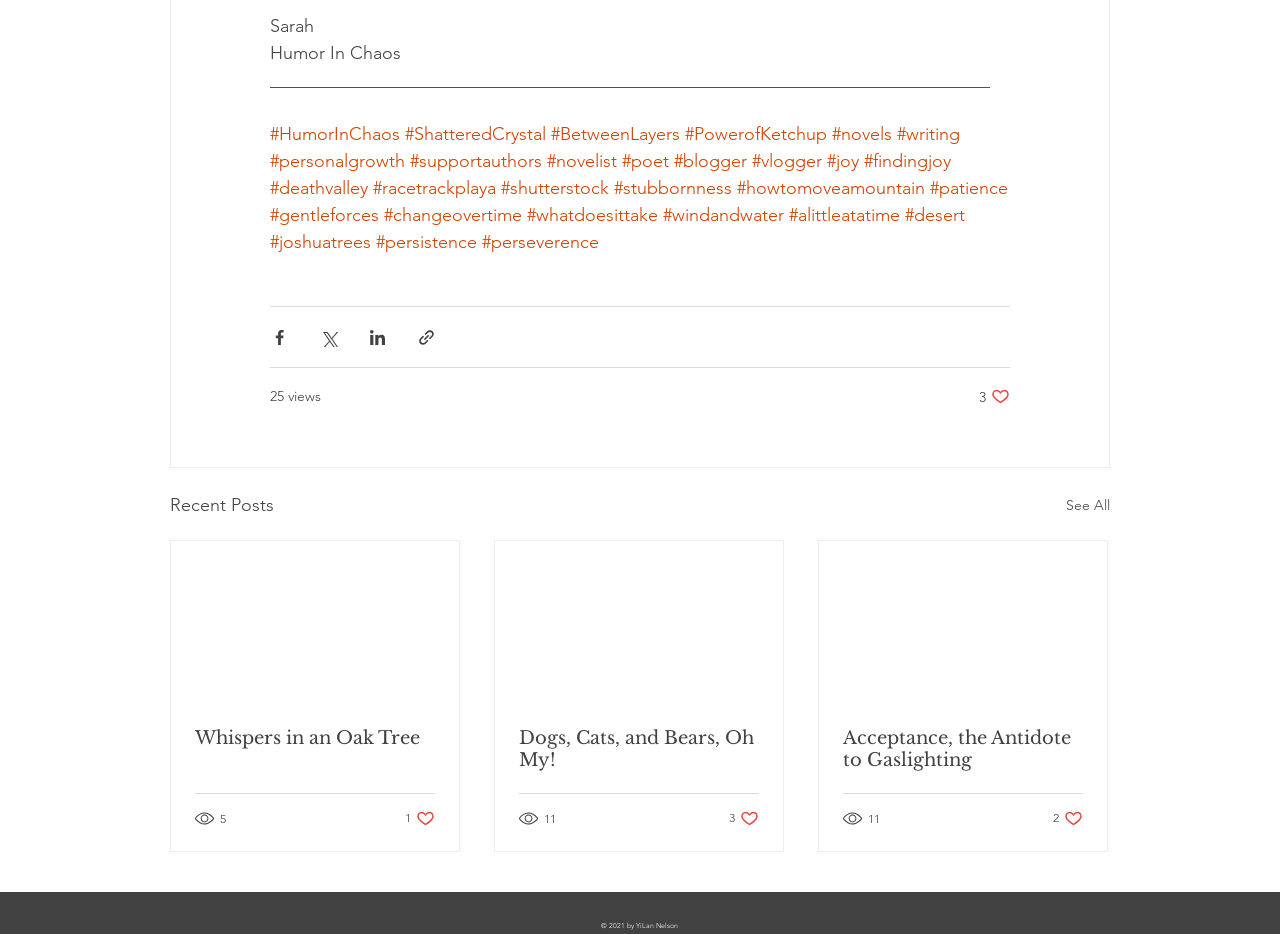By analyzing the image, answer the following question with a detailed response: How many views does the post 'Dogs, Cats, and Bears, Oh My!' have?

The answer can be found below the post 'Dogs, Cats, and Bears, Oh My!', where it says '11 views'. This indicates that the post has been viewed 11 times.